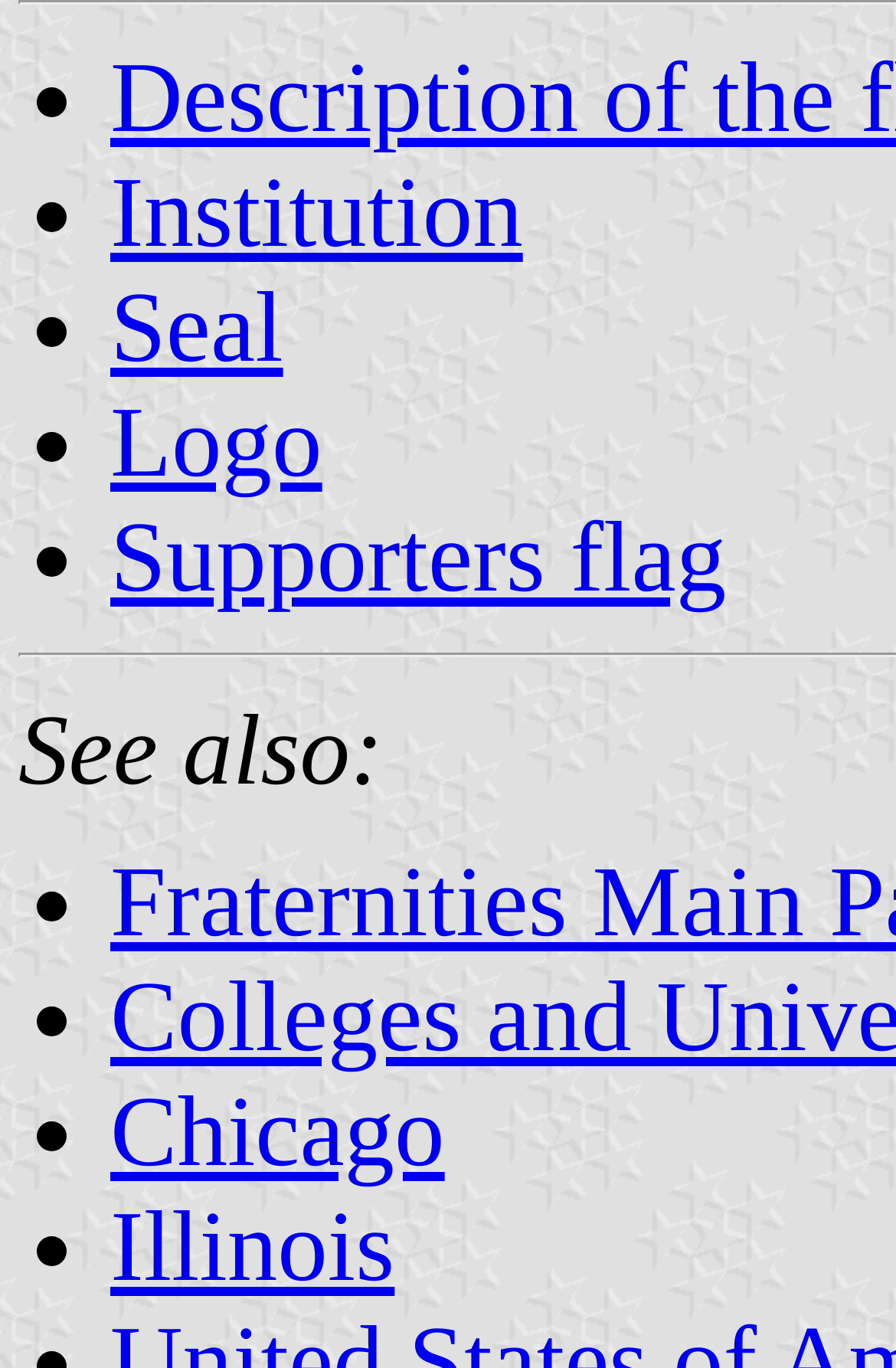Please reply to the following question with a single word or a short phrase:
What is the last list item?

Illinois